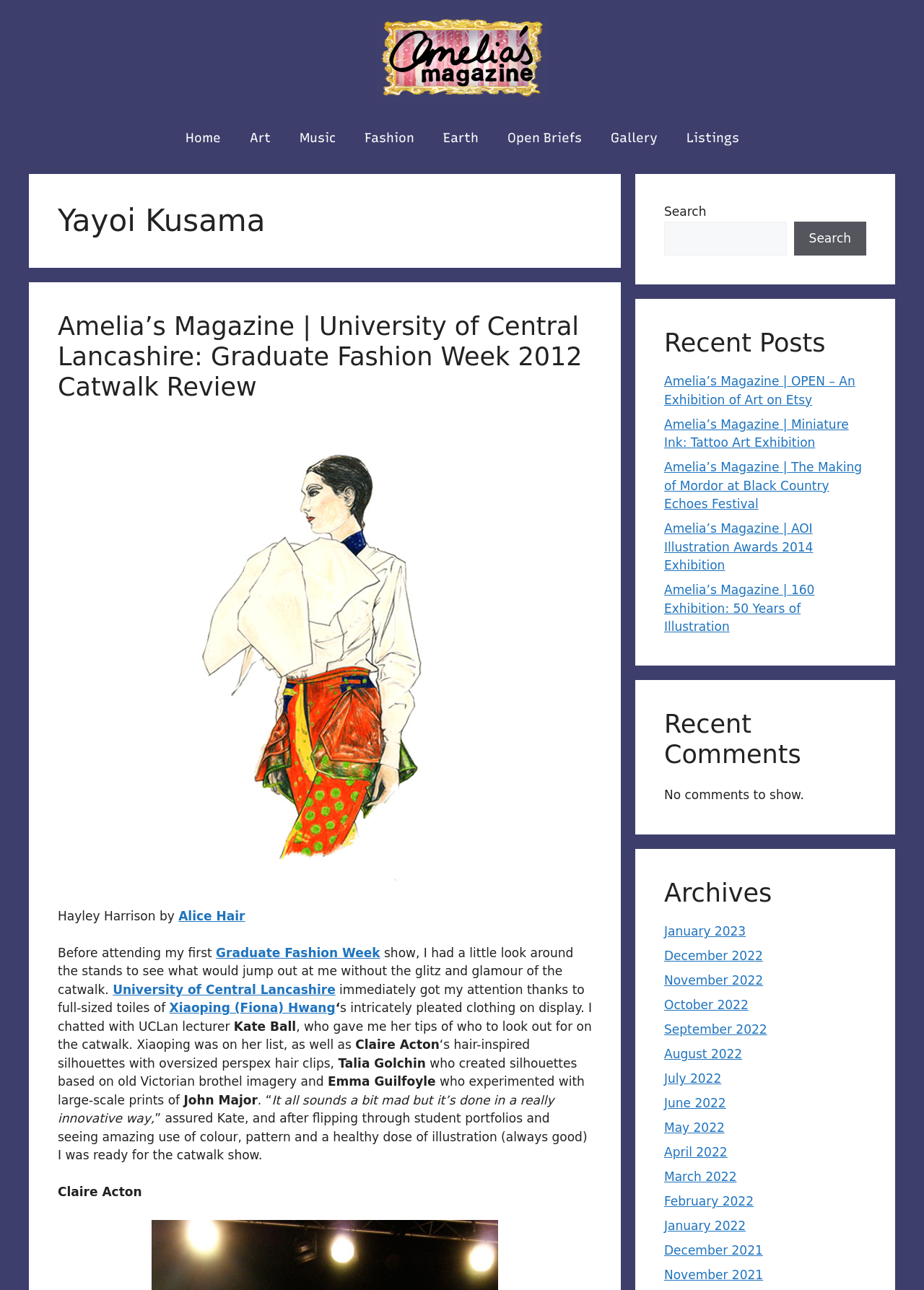Find the bounding box of the UI element described as: "Arkenswoop". The bounding box coordinates should be given as four float values between 0 and 1, i.e., [left, top, right, bottom].

None